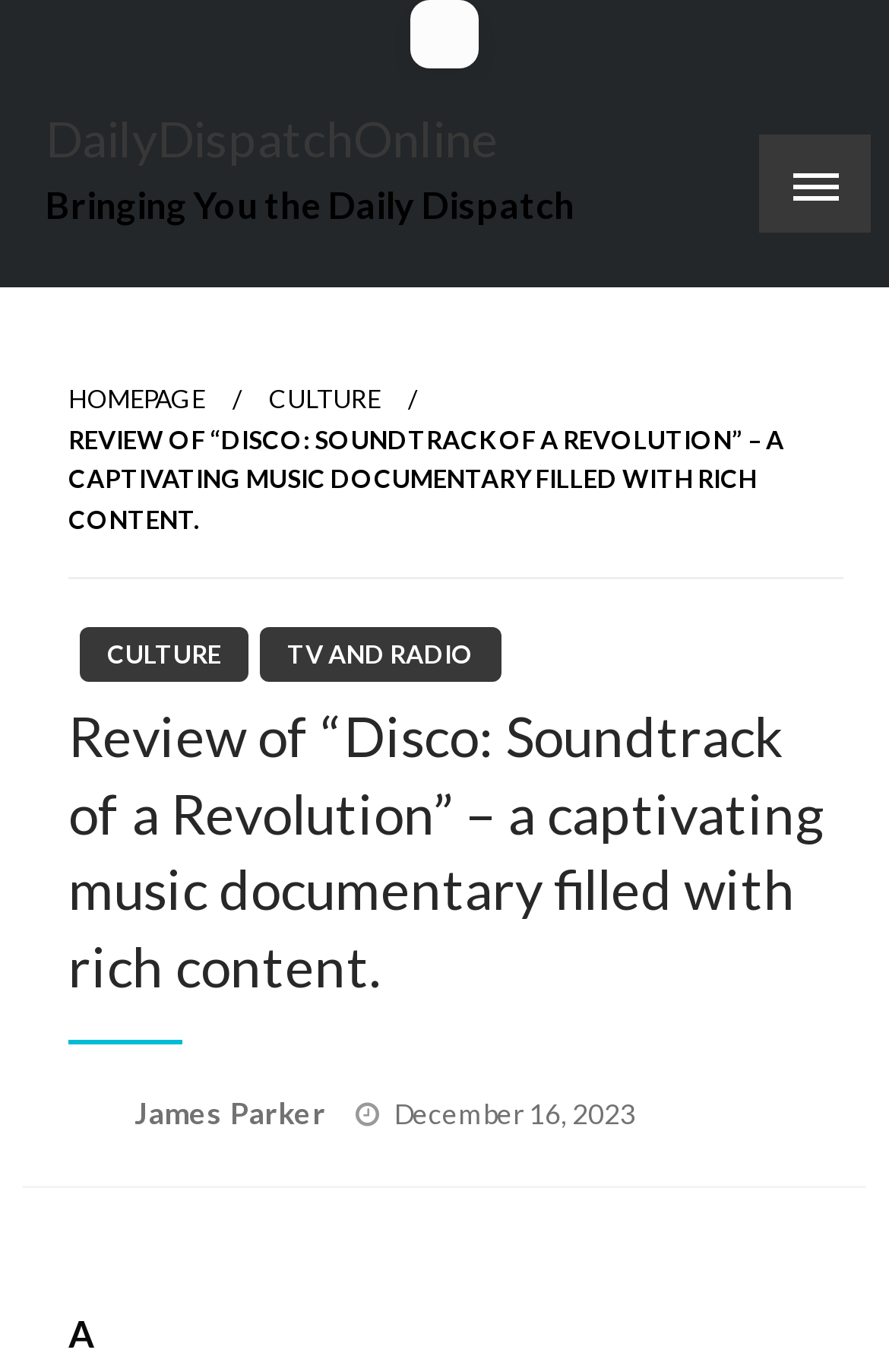Who is the author of the article?
Using the image, answer in one word or phrase.

James Parker